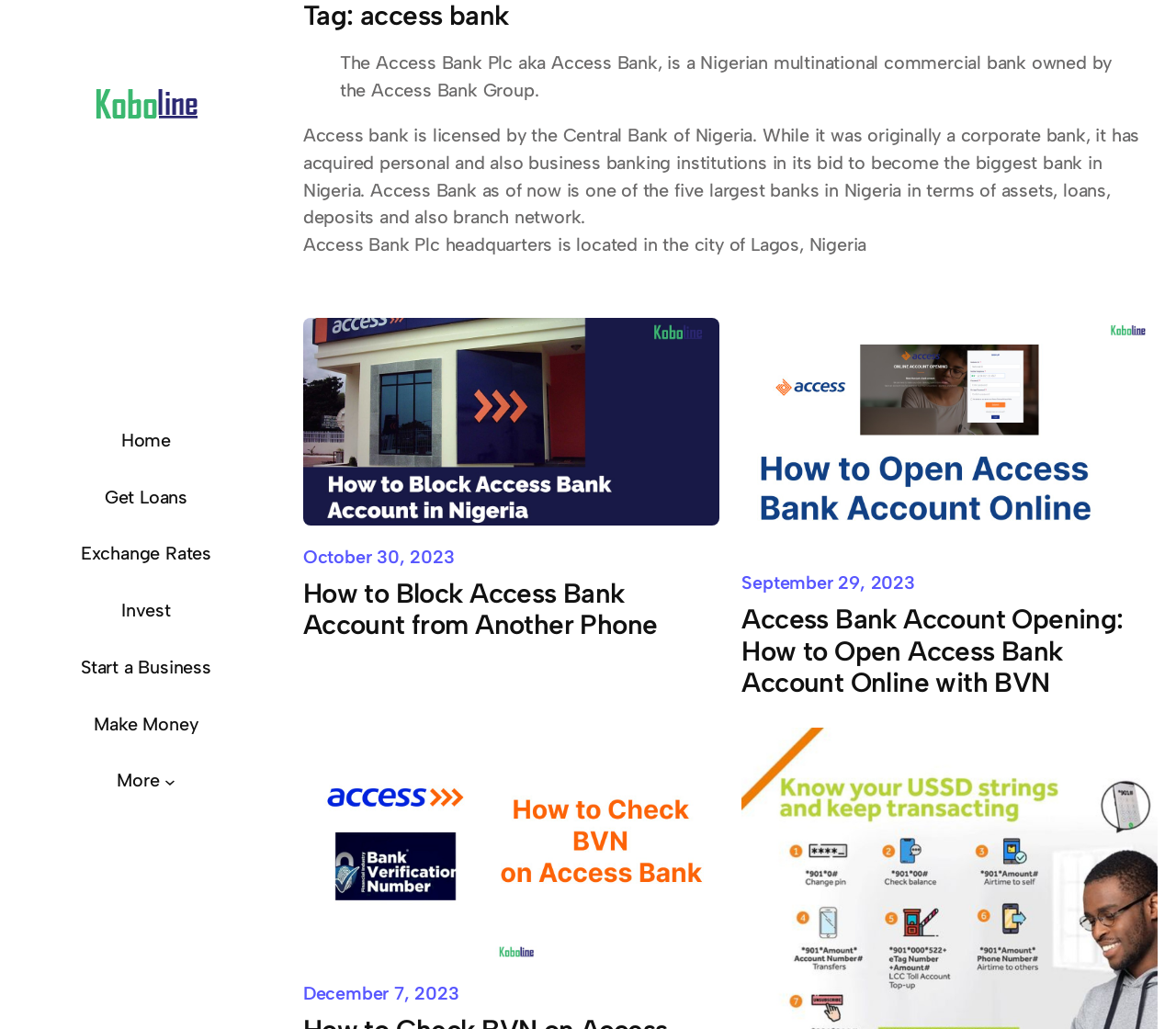Using the details from the image, please elaborate on the following question: How can I block my Access Bank account from another phone?

The webpage provides a guide on 'How to Block Access Bank Account from Another Phone', which can be accessed by clicking on the relevant link.